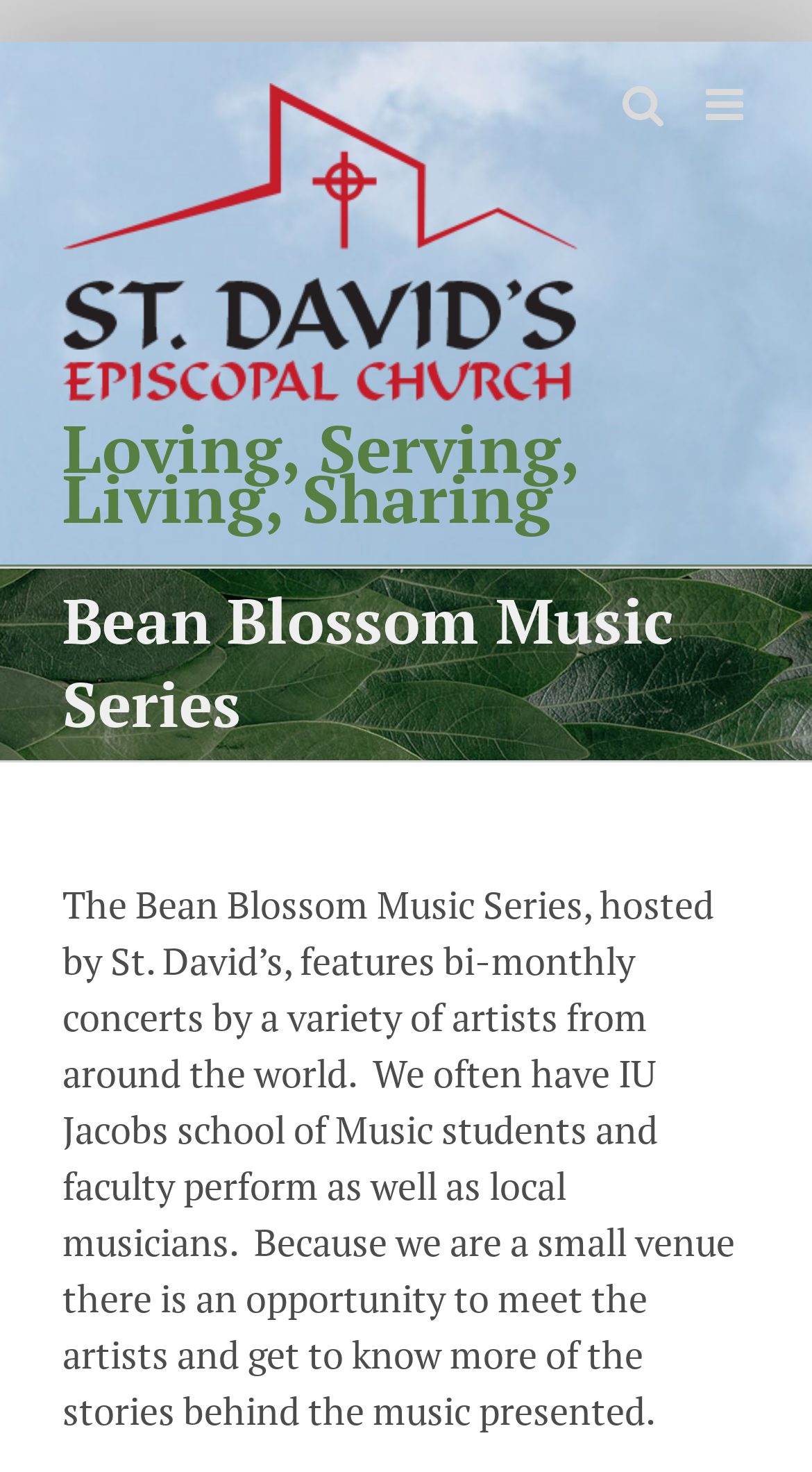Using a single word or phrase, answer the following question: 
What type of students often perform at the concerts?

IU Jacobs school of Music students